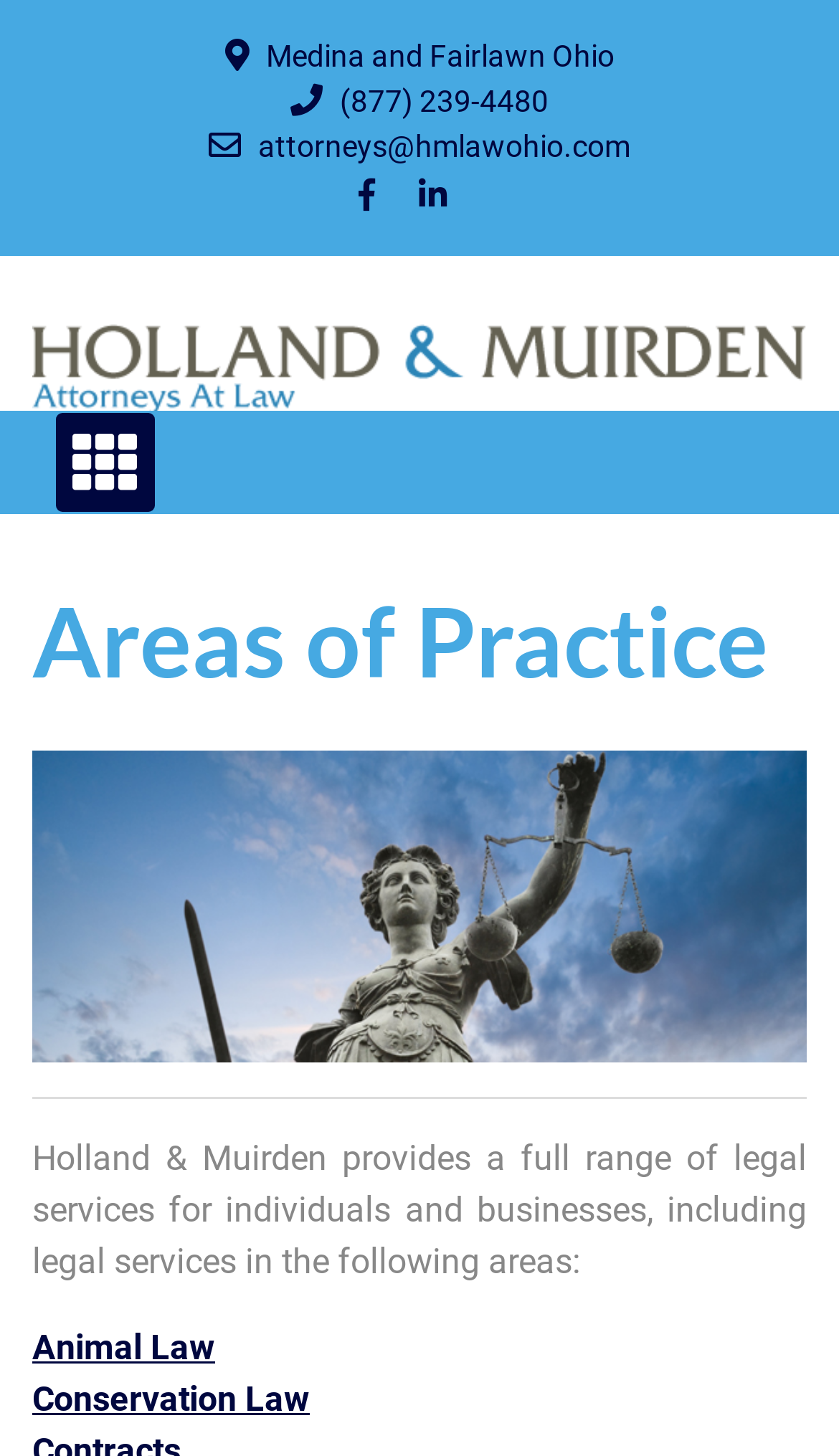Determine the bounding box coordinates (top-left x, top-left y, bottom-right x, bottom-right y) of the UI element described in the following text: attorneys@hmlawohio.com

[0.308, 0.089, 0.751, 0.112]